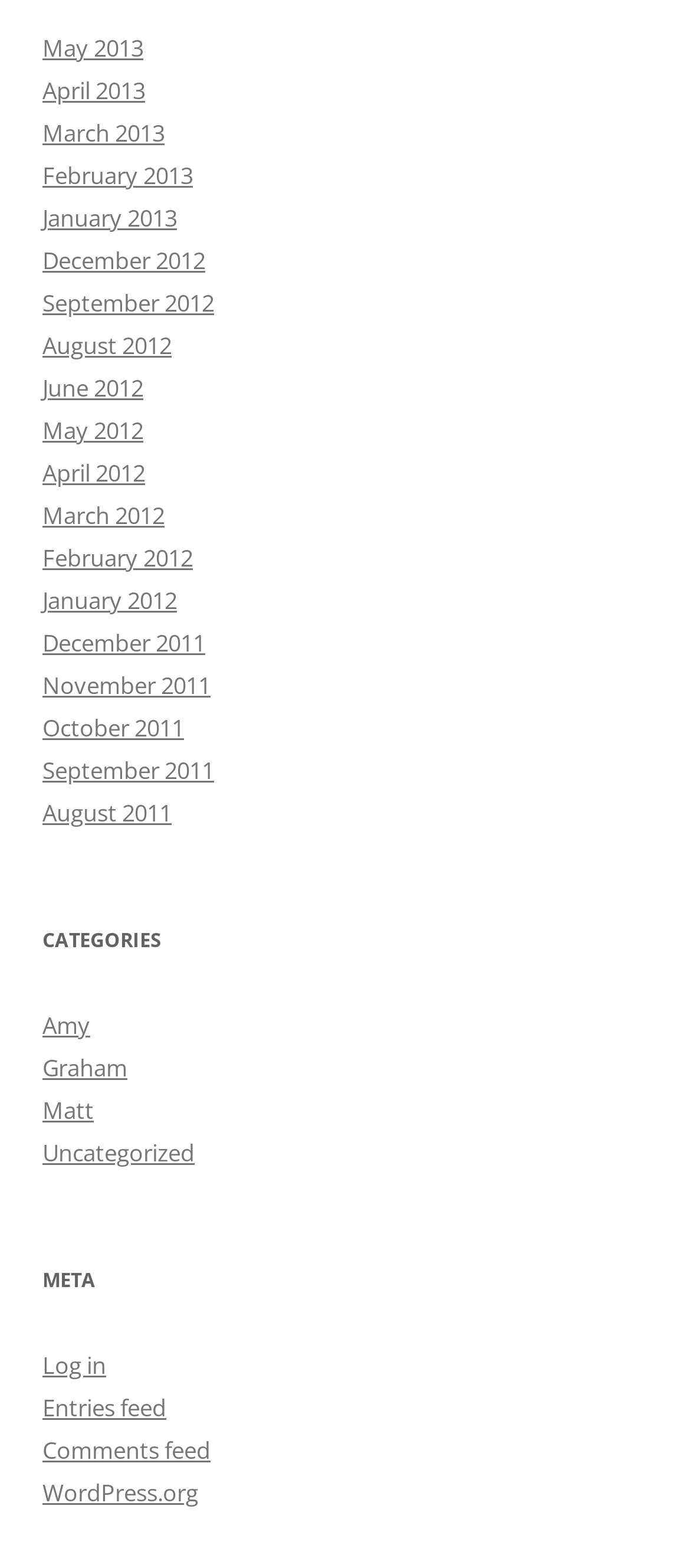Please identify the bounding box coordinates of the clickable element to fulfill the following instruction: "Log in to the website". The coordinates should be four float numbers between 0 and 1, i.e., [left, top, right, bottom].

[0.062, 0.861, 0.154, 0.881]